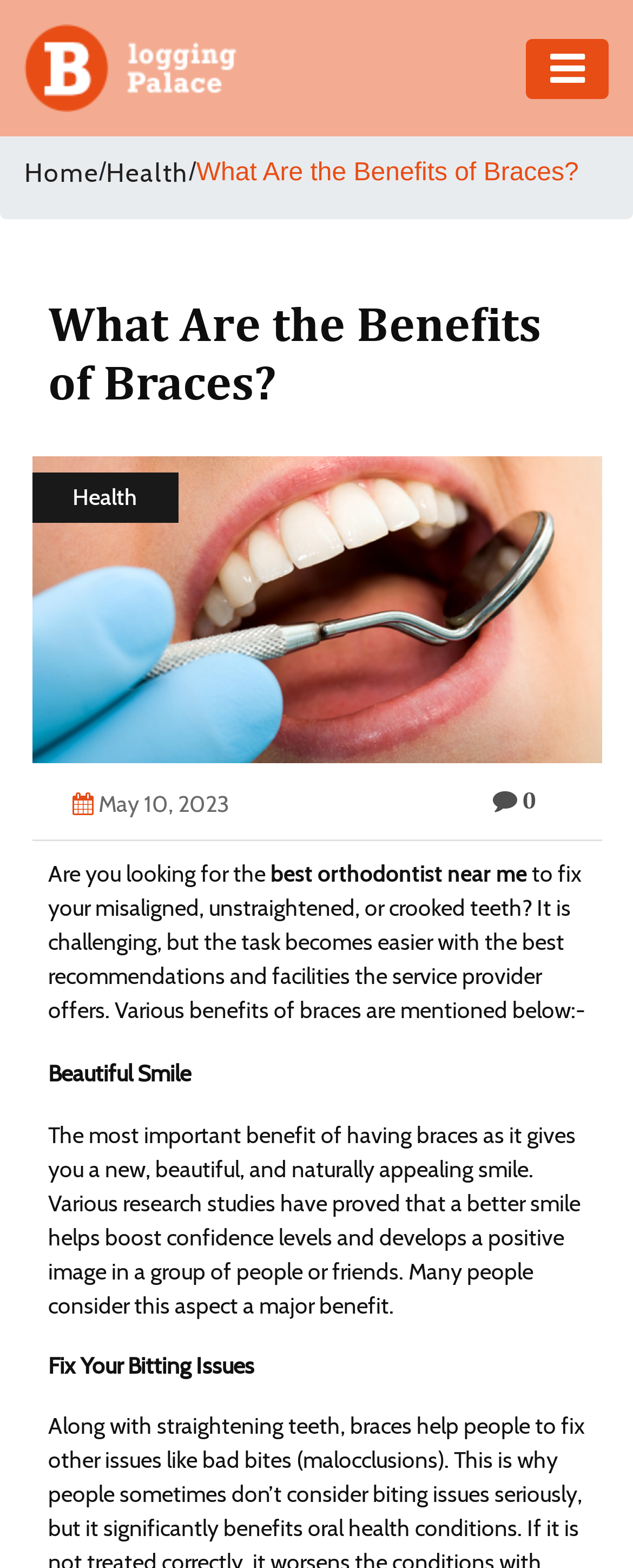Find the headline of the webpage and generate its text content.

What Are the Benefits of Braces?